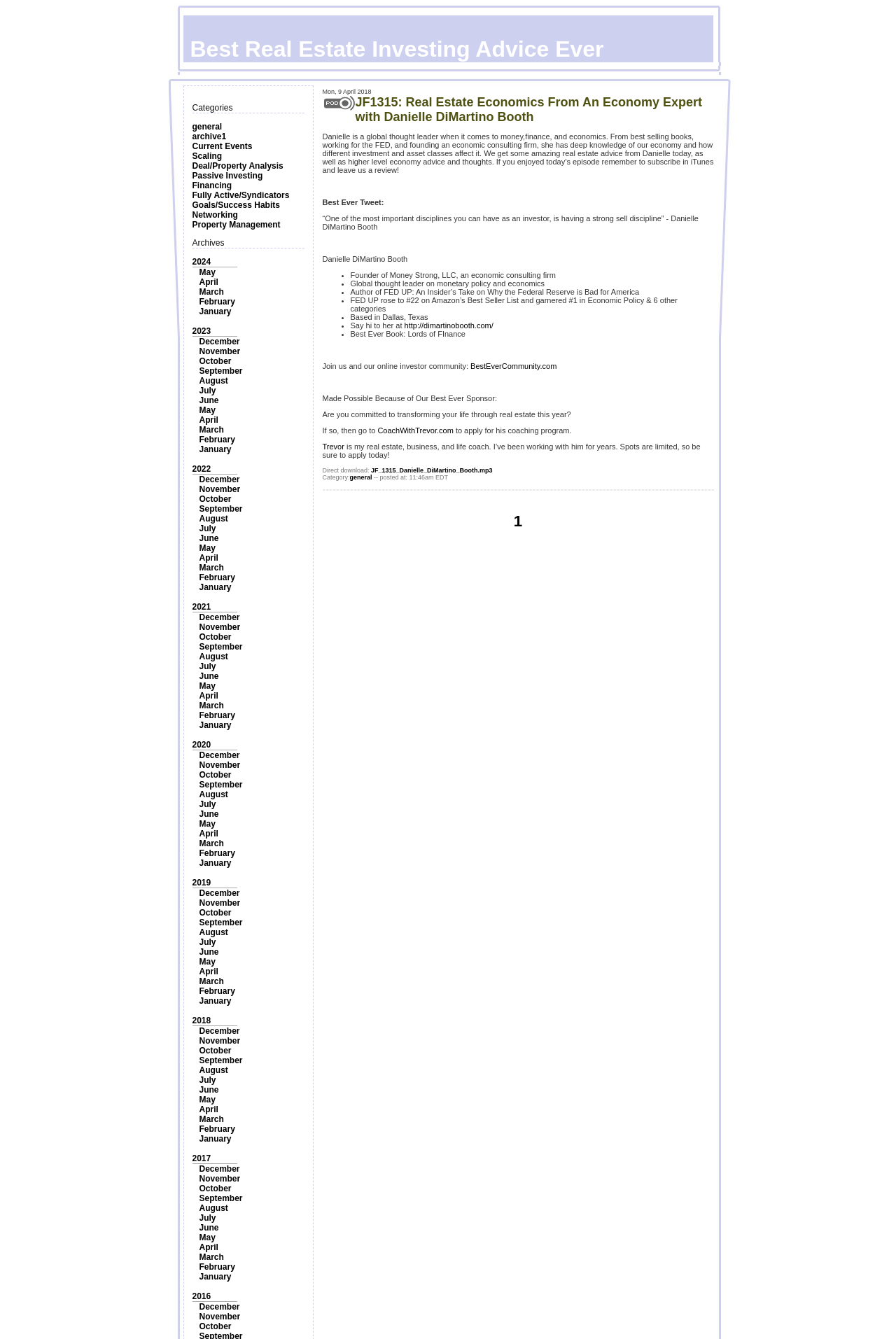Please give a succinct answer using a single word or phrase:
What is the earliest year listed in the archives?

2019